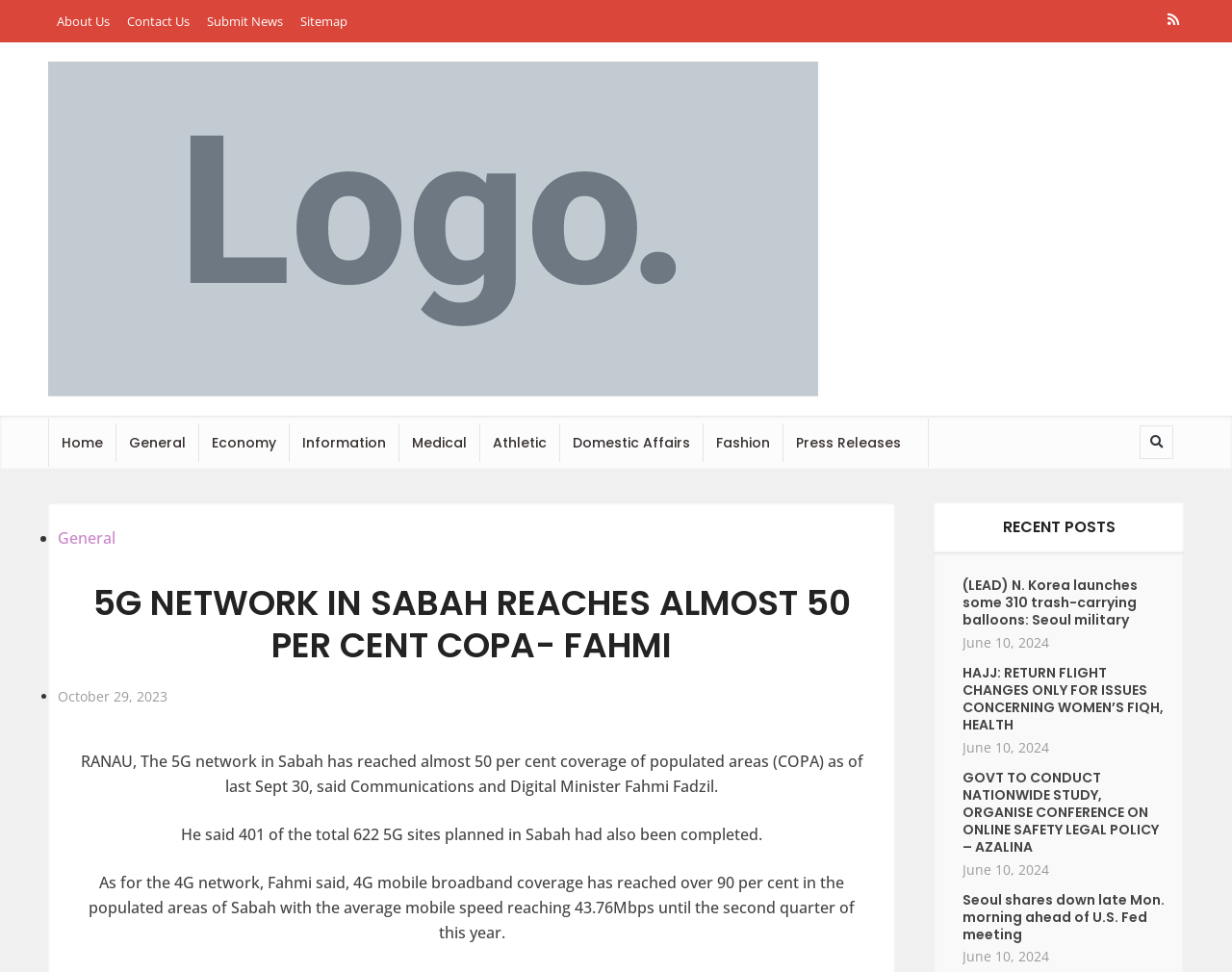Find the bounding box coordinates of the element's region that should be clicked in order to follow the given instruction: "Read the news about '5G NETWORK IN SABAH REACHES ALMOST 50 PER CENT COPA- FAHMI'". The coordinates should consist of four float numbers between 0 and 1, i.e., [left, top, right, bottom].

[0.059, 0.599, 0.707, 0.686]